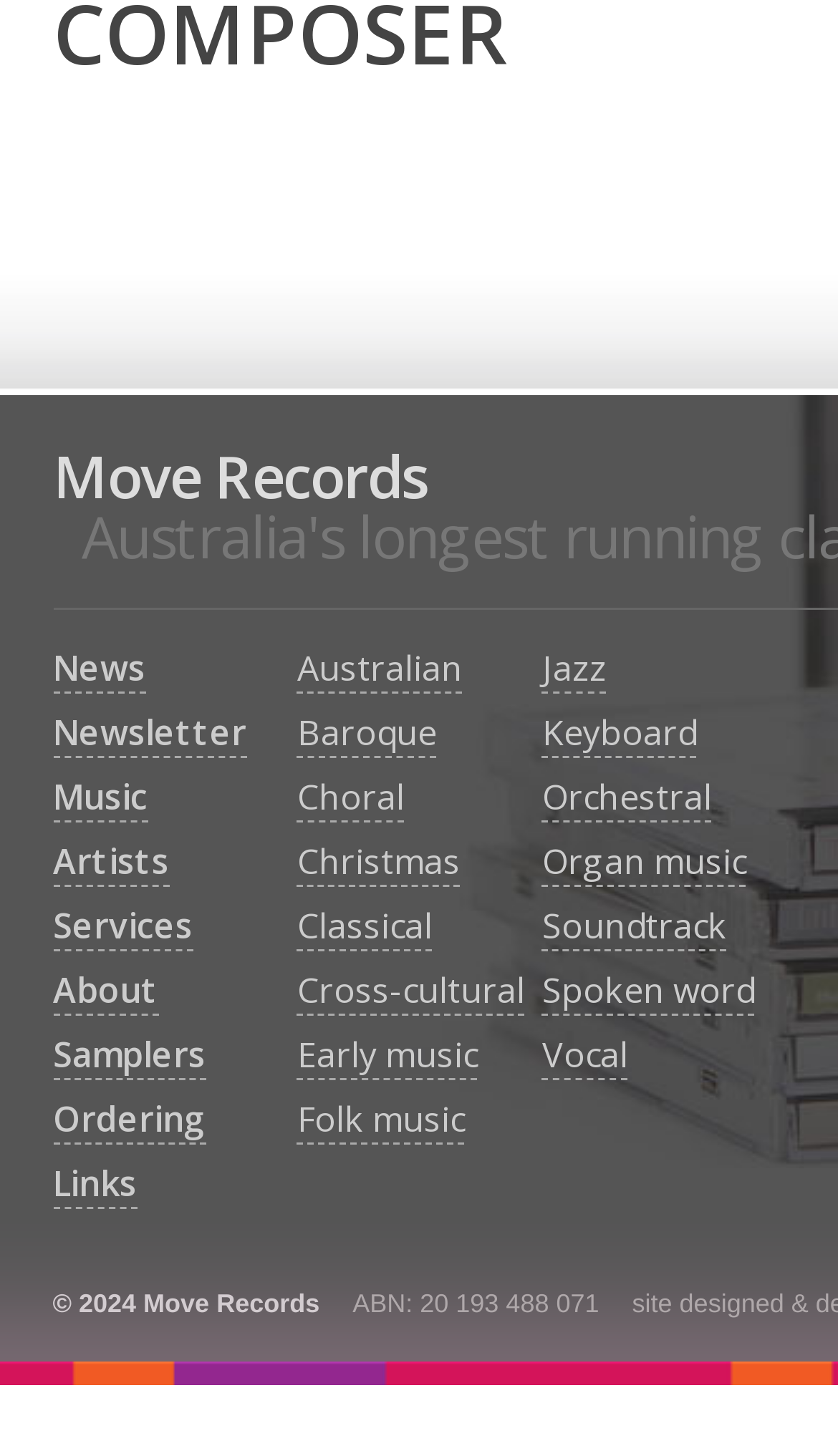Can you find the bounding box coordinates for the element that needs to be clicked to execute this instruction: "Click on News"? The coordinates should be given as four float numbers between 0 and 1, i.e., [left, top, right, bottom].

[0.063, 0.443, 0.173, 0.477]